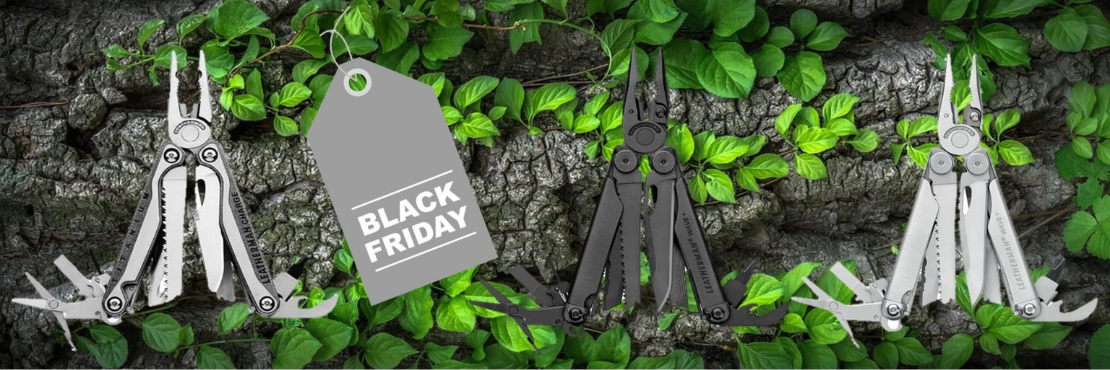What is the special event mentioned in the image?
Please answer the question as detailed as possible.

The gray tag prominently featured in the image is emblazoned with 'BLACK FRIDAY', suggesting that the image is promoting exciting deals and shopping opportunities during the Black Friday sales event.